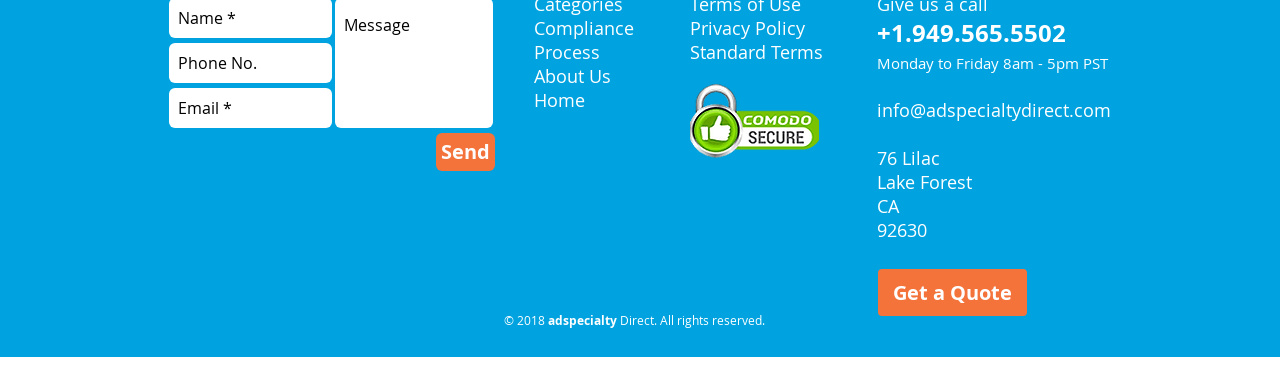Please determine the bounding box coordinates of the element to click in order to execute the following instruction: "Click the Solutions link". The coordinates should be four float numbers between 0 and 1, specified as [left, top, right, bottom].

None